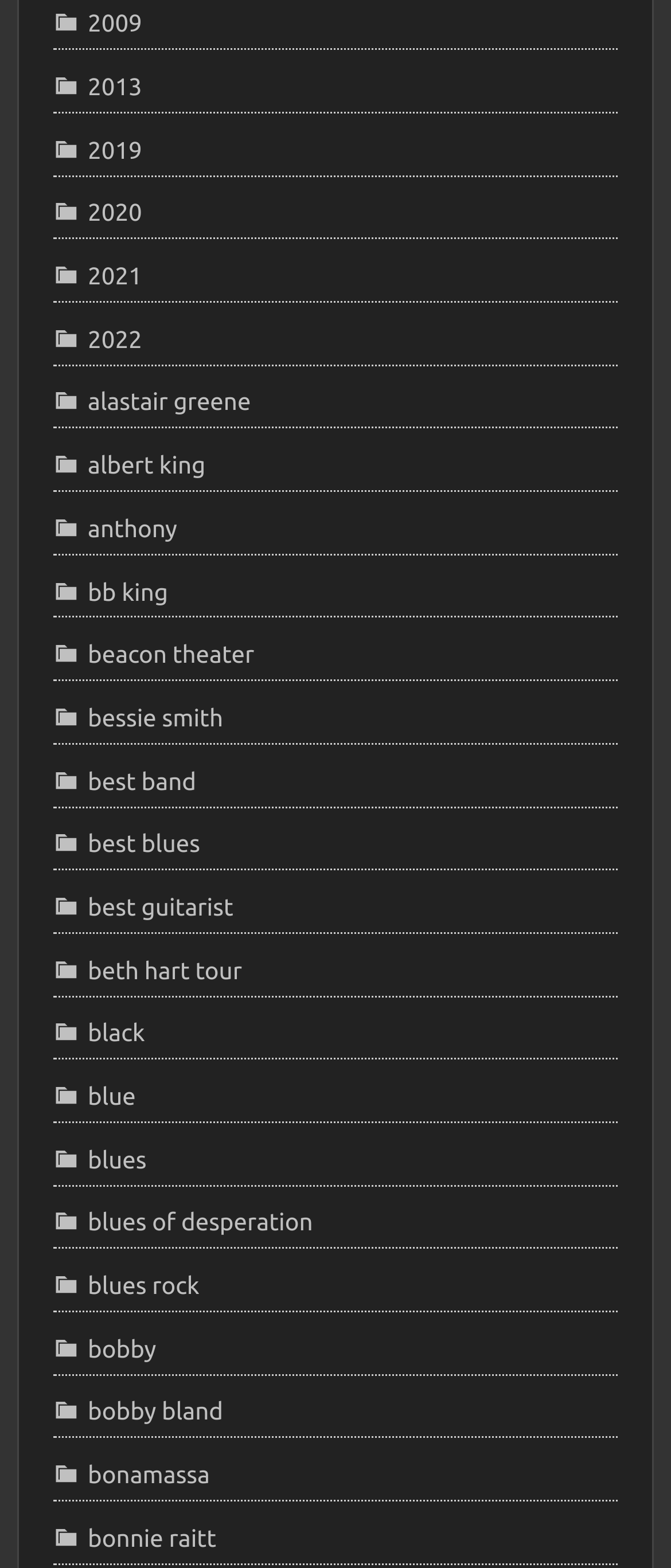Locate the bounding box coordinates of the clickable area to execute the instruction: "click 2009 link". Provide the coordinates as four float numbers between 0 and 1, represented as [left, top, right, bottom].

[0.079, 0.005, 0.212, 0.025]